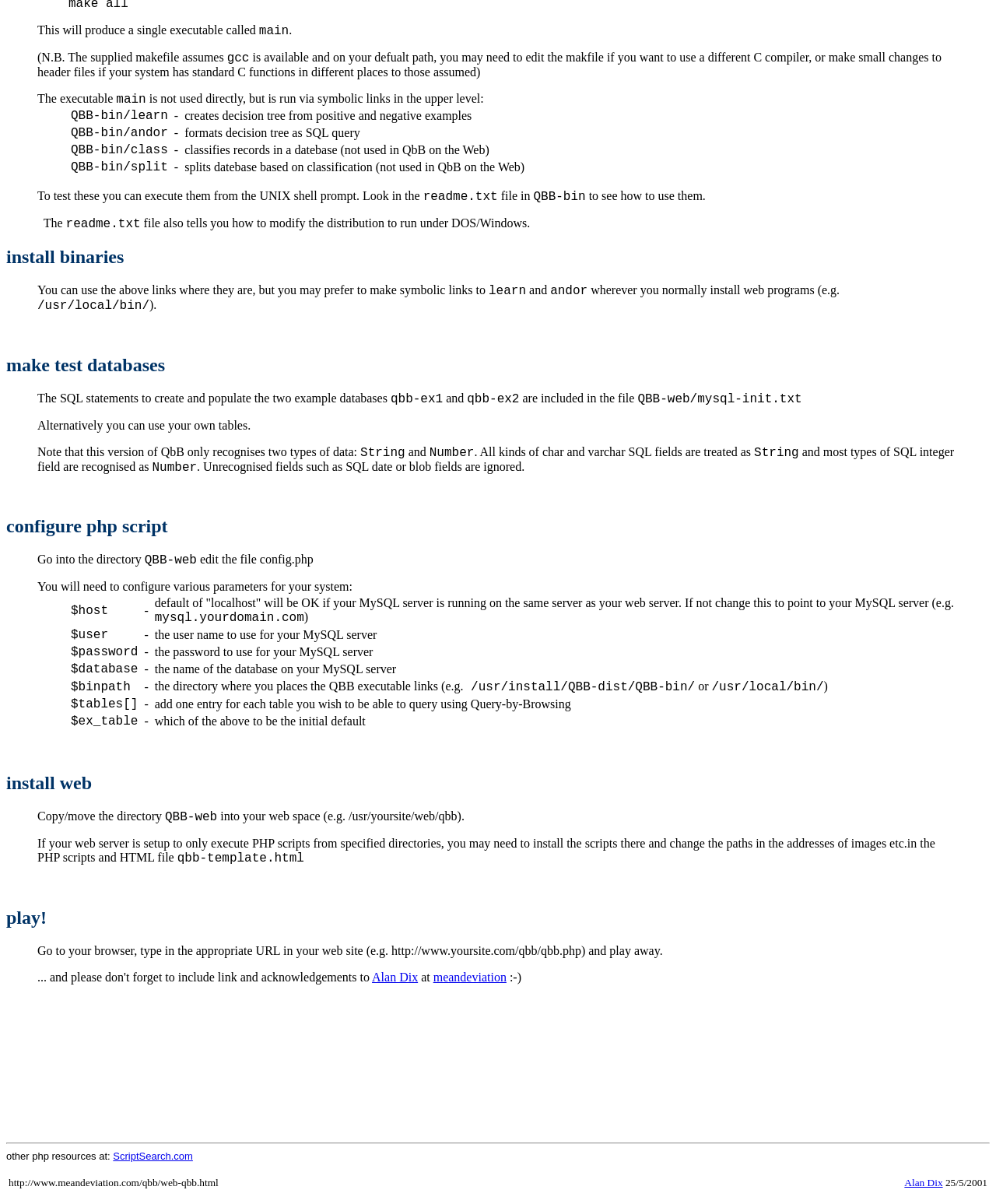Find the bounding box coordinates of the UI element according to this description: "Alan Dix".

[0.908, 0.977, 0.947, 0.987]